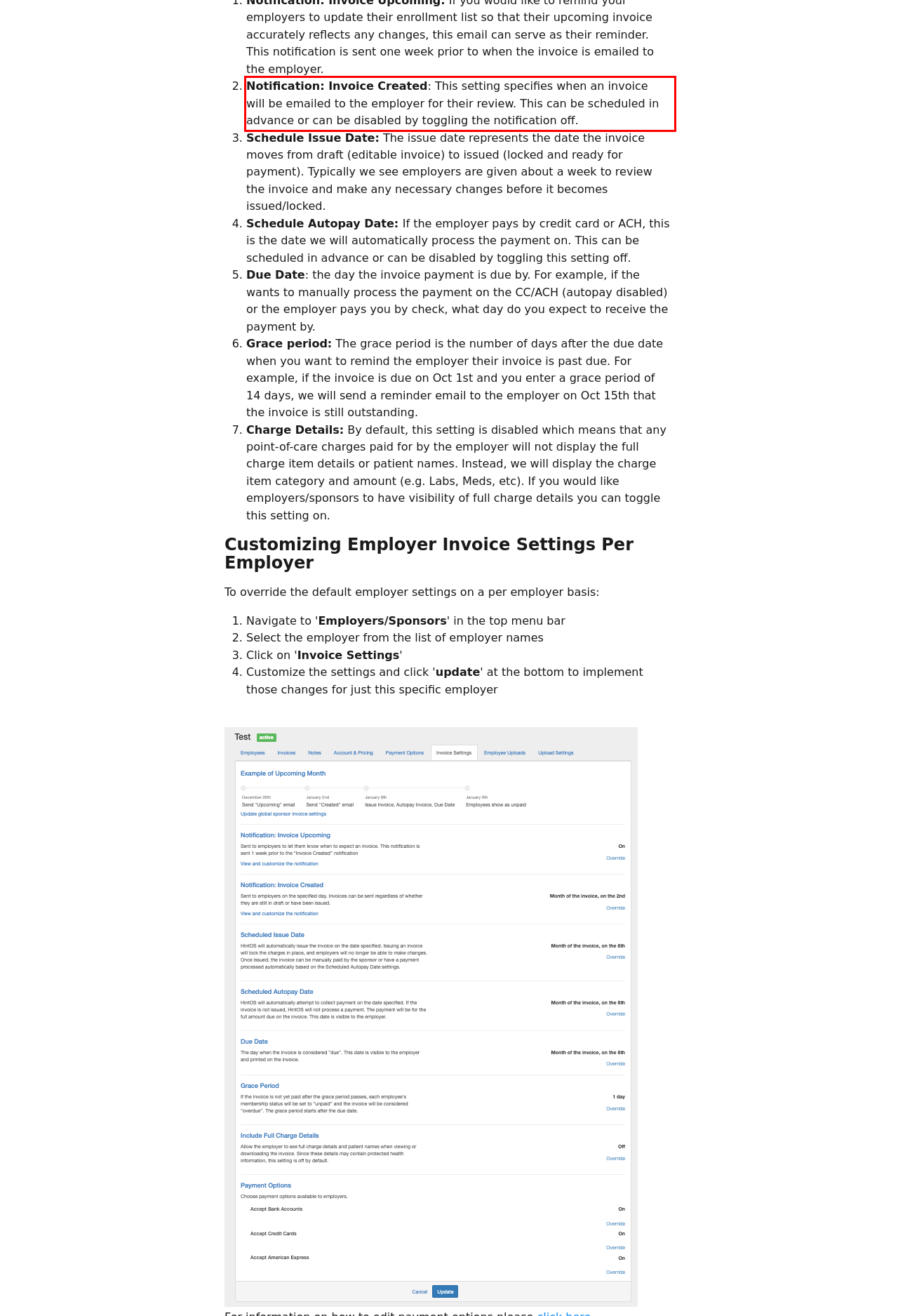Analyze the red bounding box in the provided webpage screenshot and generate the text content contained within.

Notification: Invoice Created: This setting specifies when an invoice will be emailed to the employer for their review. This can be scheduled in advance or can be disabled by toggling the notification off.